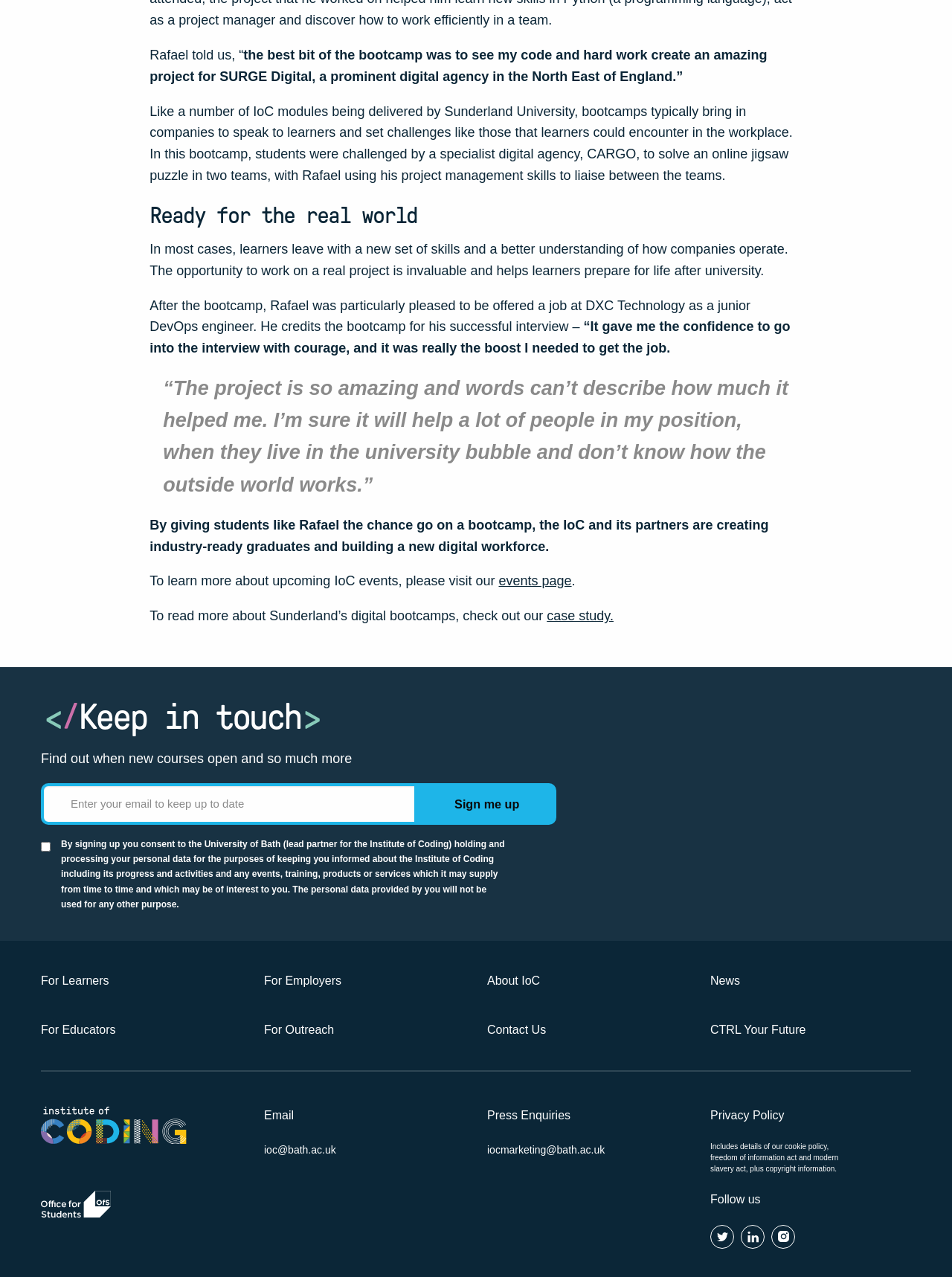Please identify the bounding box coordinates of the element that needs to be clicked to perform the following instruction: "Visit the events page".

[0.524, 0.449, 0.6, 0.461]